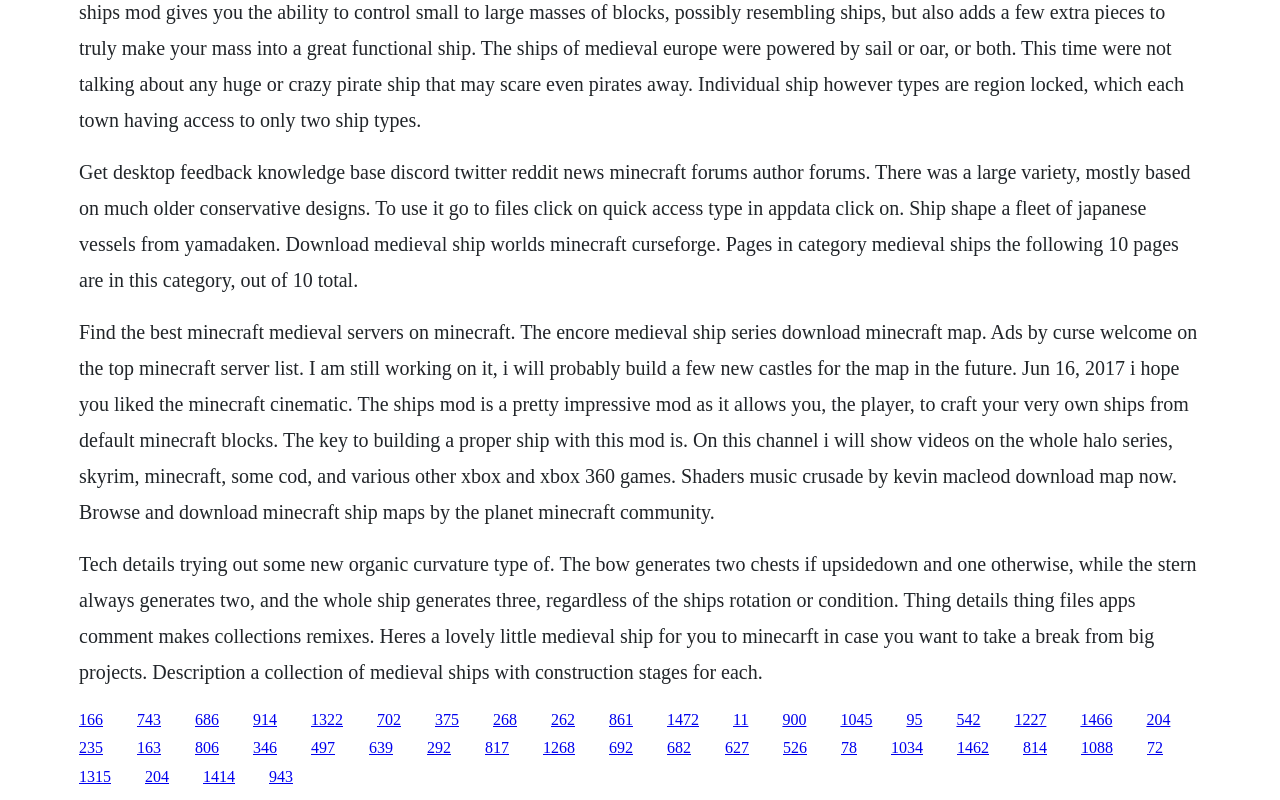Identify the bounding box coordinates for the element that needs to be clicked to fulfill this instruction: "Browse medieval ship maps". Provide the coordinates in the format of four float numbers between 0 and 1: [left, top, right, bottom].

[0.062, 0.401, 0.935, 0.653]